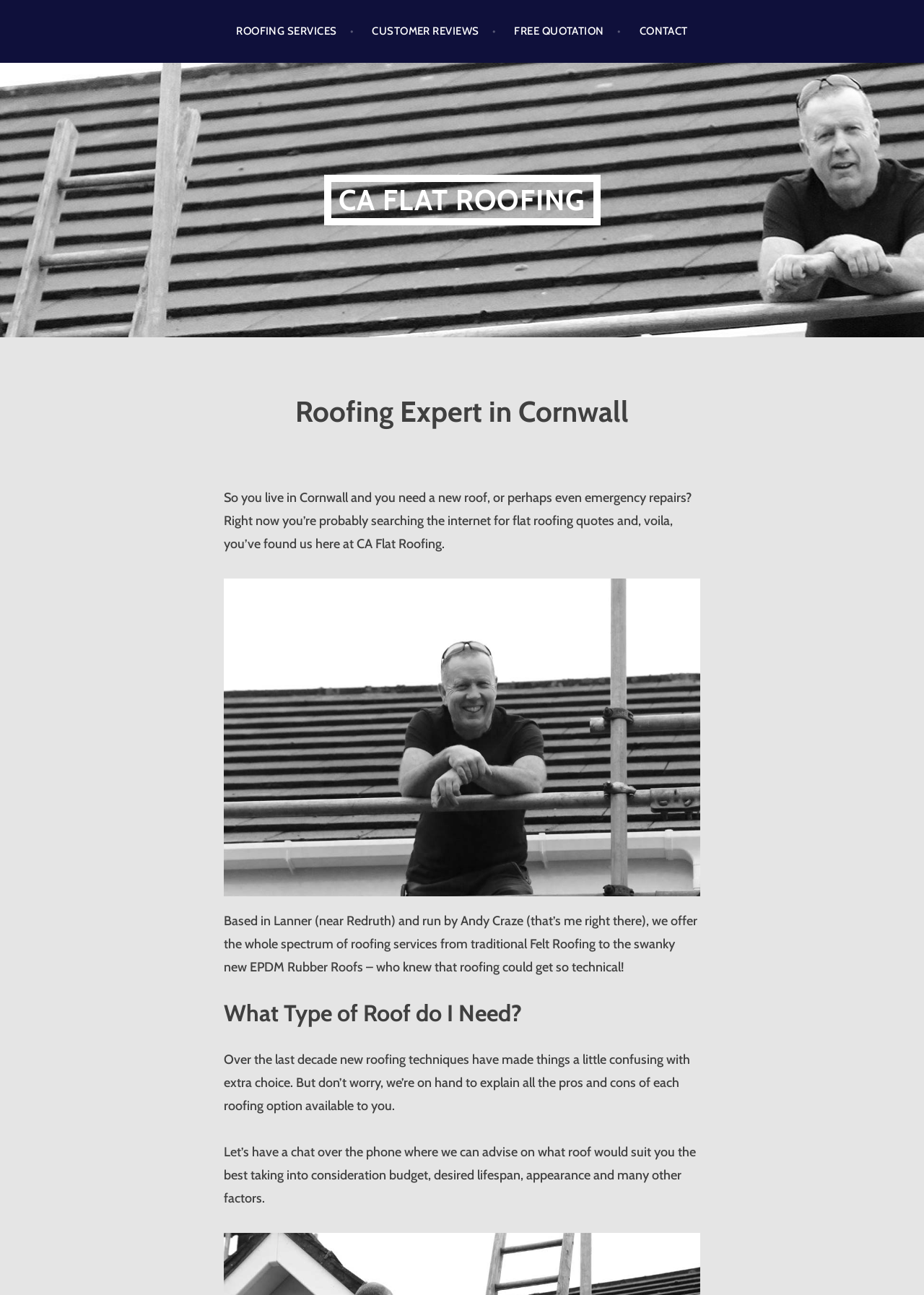Determine the bounding box coordinates for the UI element with the following description: "CA Flat Roofing". The coordinates should be four float numbers between 0 and 1, represented as [left, top, right, bottom].

[0.35, 0.135, 0.65, 0.174]